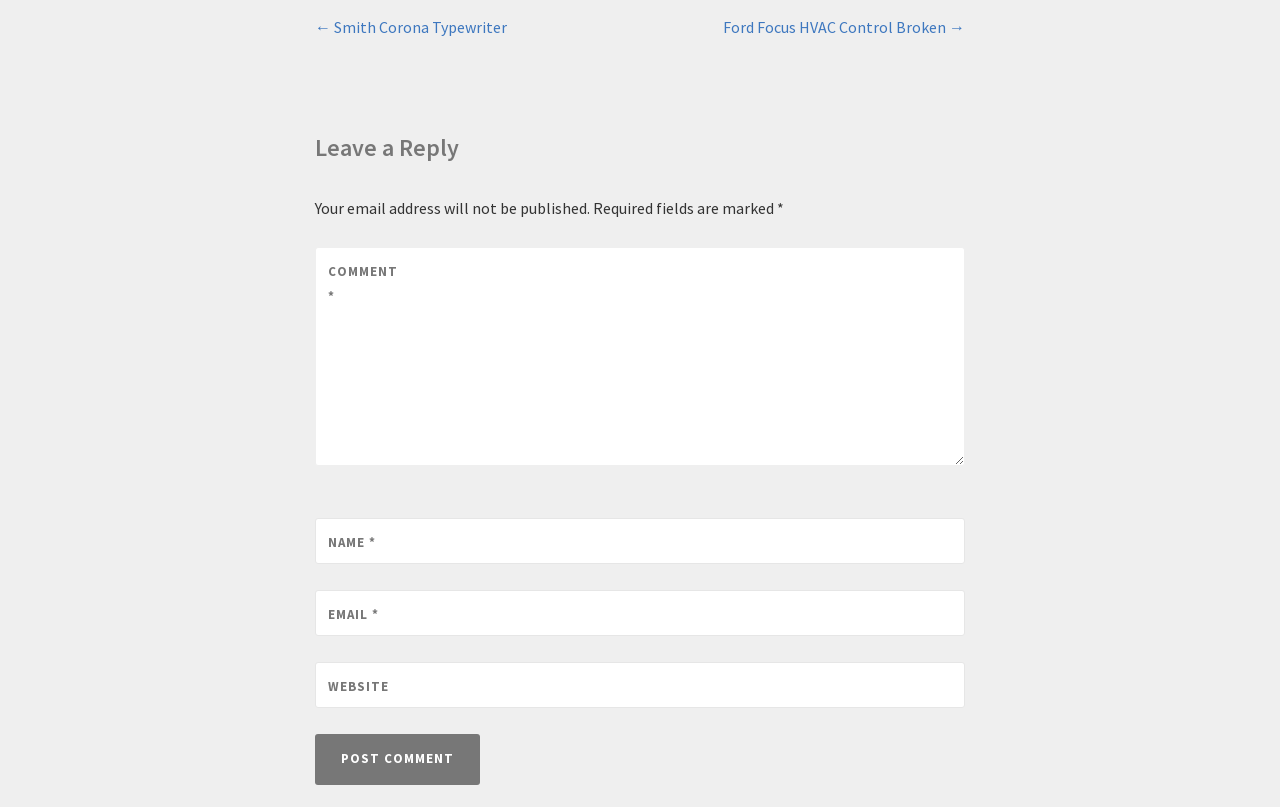What is the label of the first form field? Observe the screenshot and provide a one-word or short phrase answer.

COMMENT